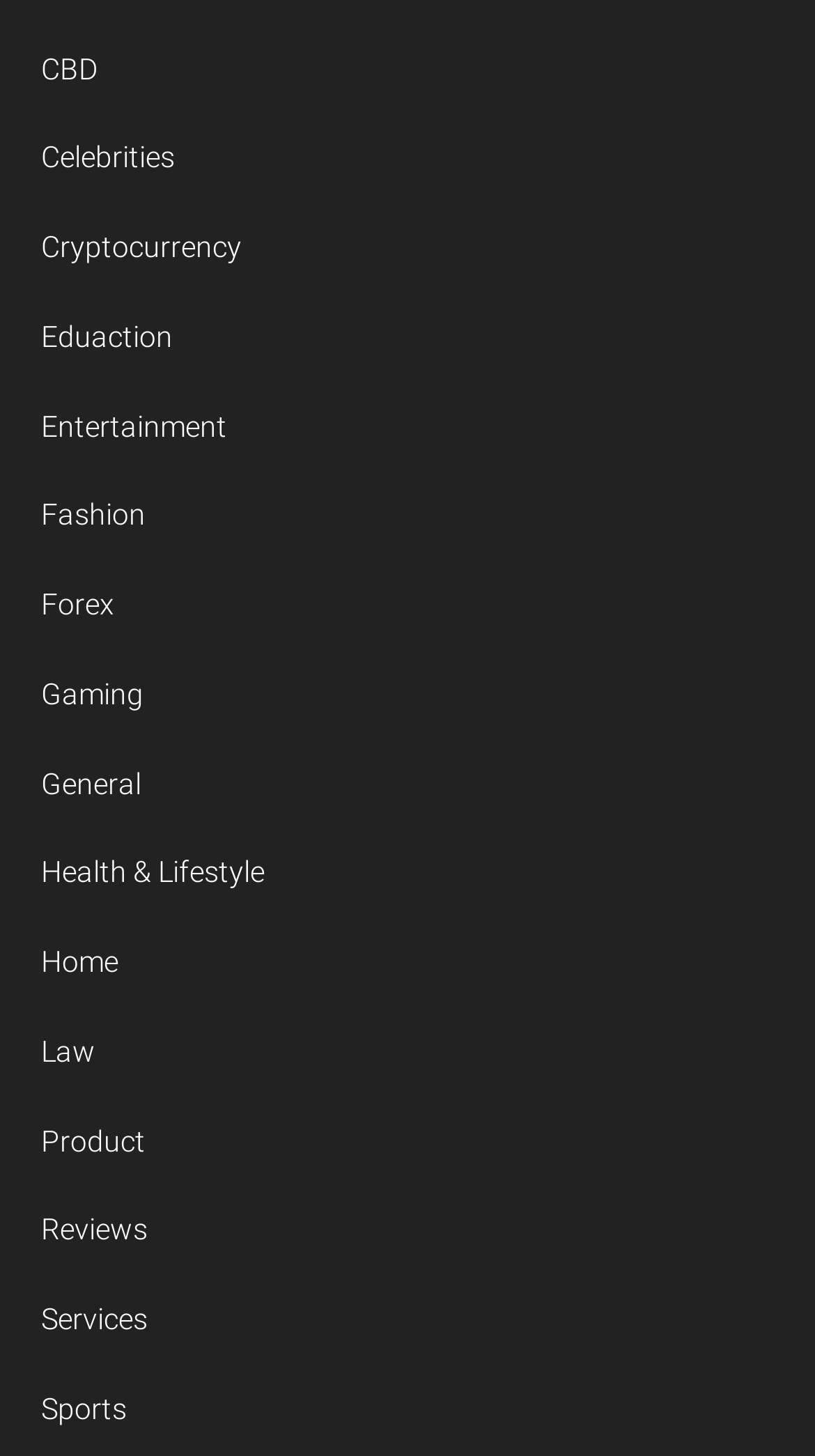Show me the bounding box coordinates of the clickable region to achieve the task as per the instruction: "Browse Sports".

[0.05, 0.956, 0.155, 0.979]